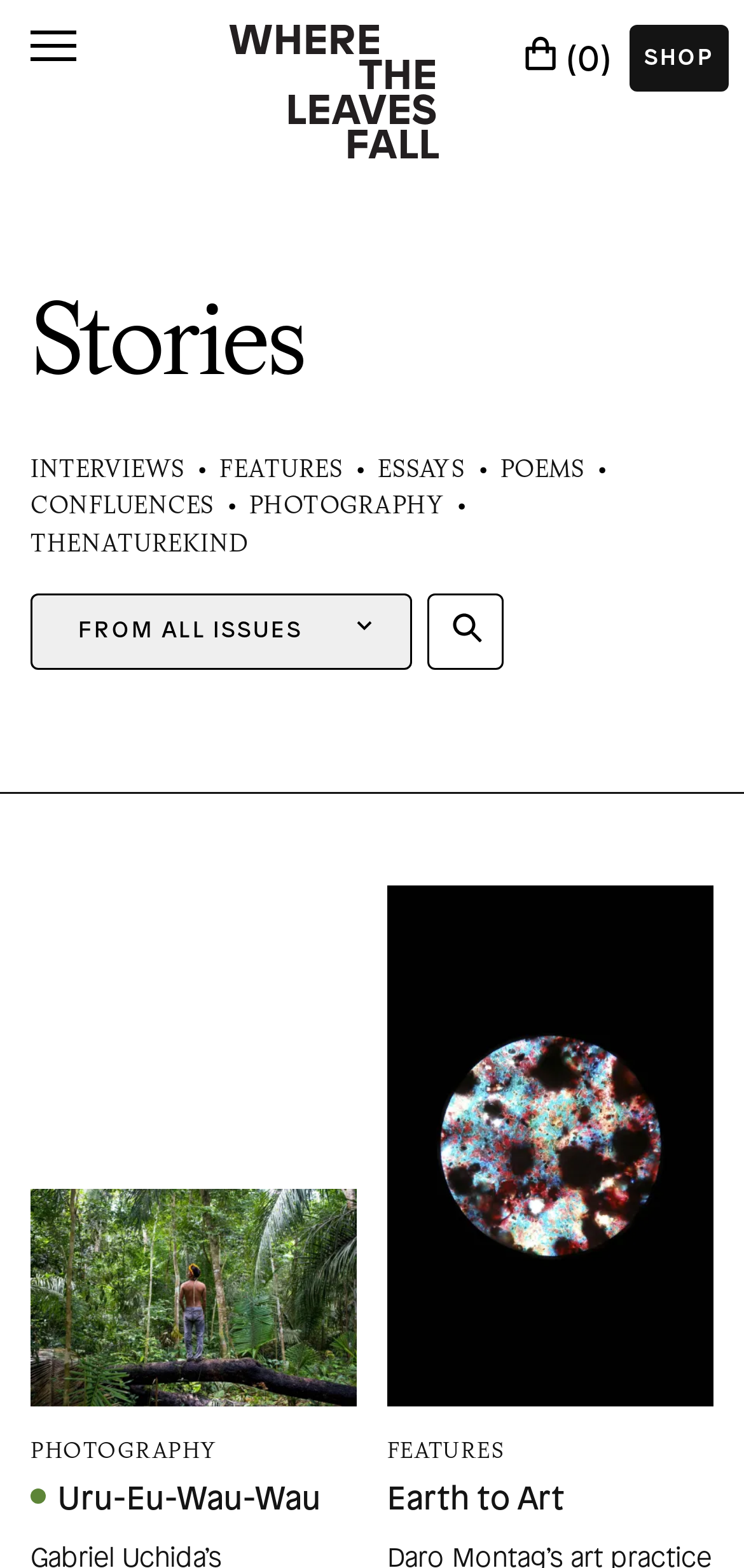What is the text on the button next to the cart icon?
Could you answer the question with a detailed and thorough explanation?

I looked at the cart icon and found the button next to it, which has the text '0' inside parentheses. This indicates that the cart is empty.